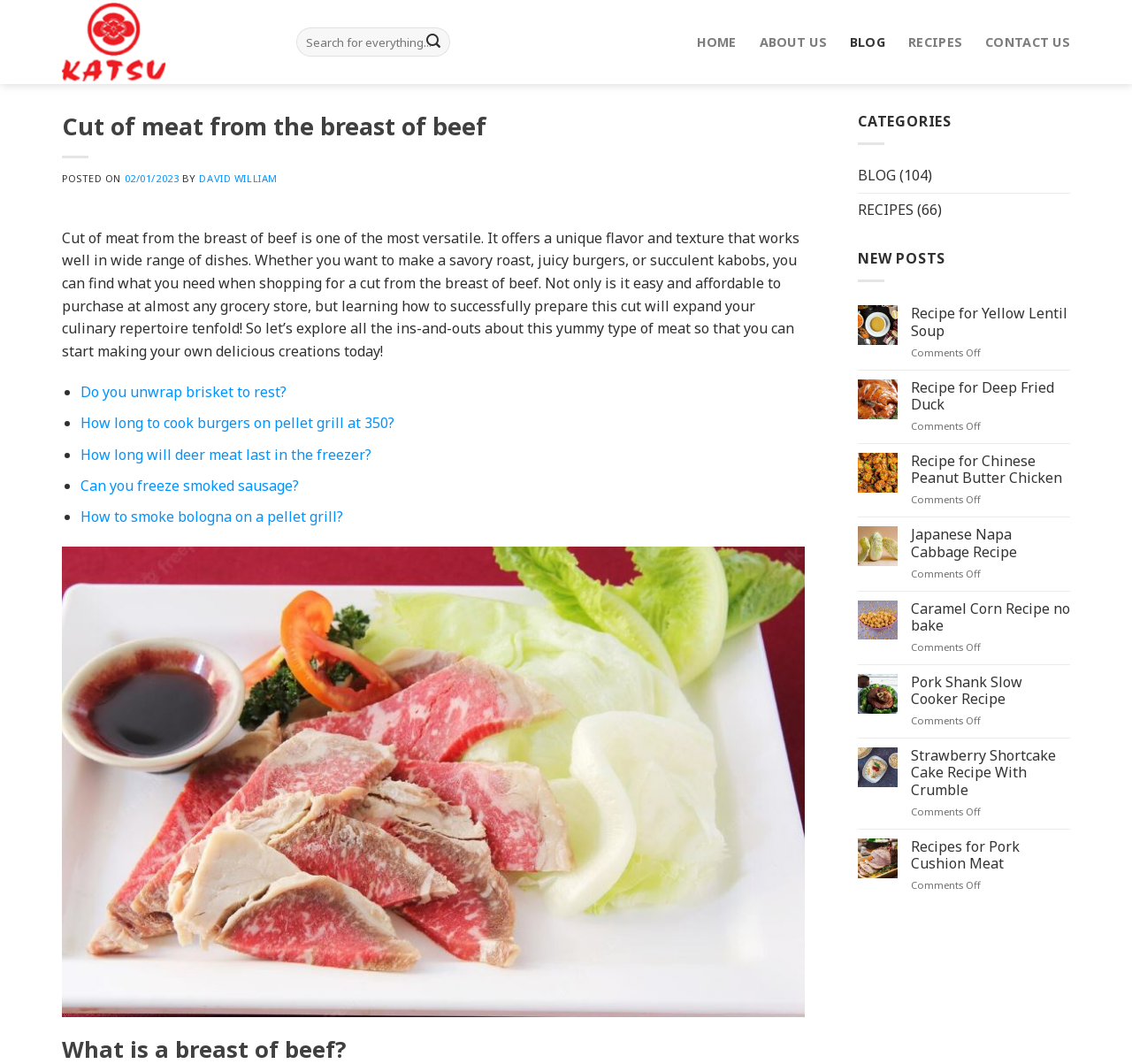Kindly determine the bounding box coordinates for the area that needs to be clicked to execute this instruction: "Click on the link 'How long to cook burgers on pellet grill at 350?'".

[0.071, 0.388, 0.348, 0.407]